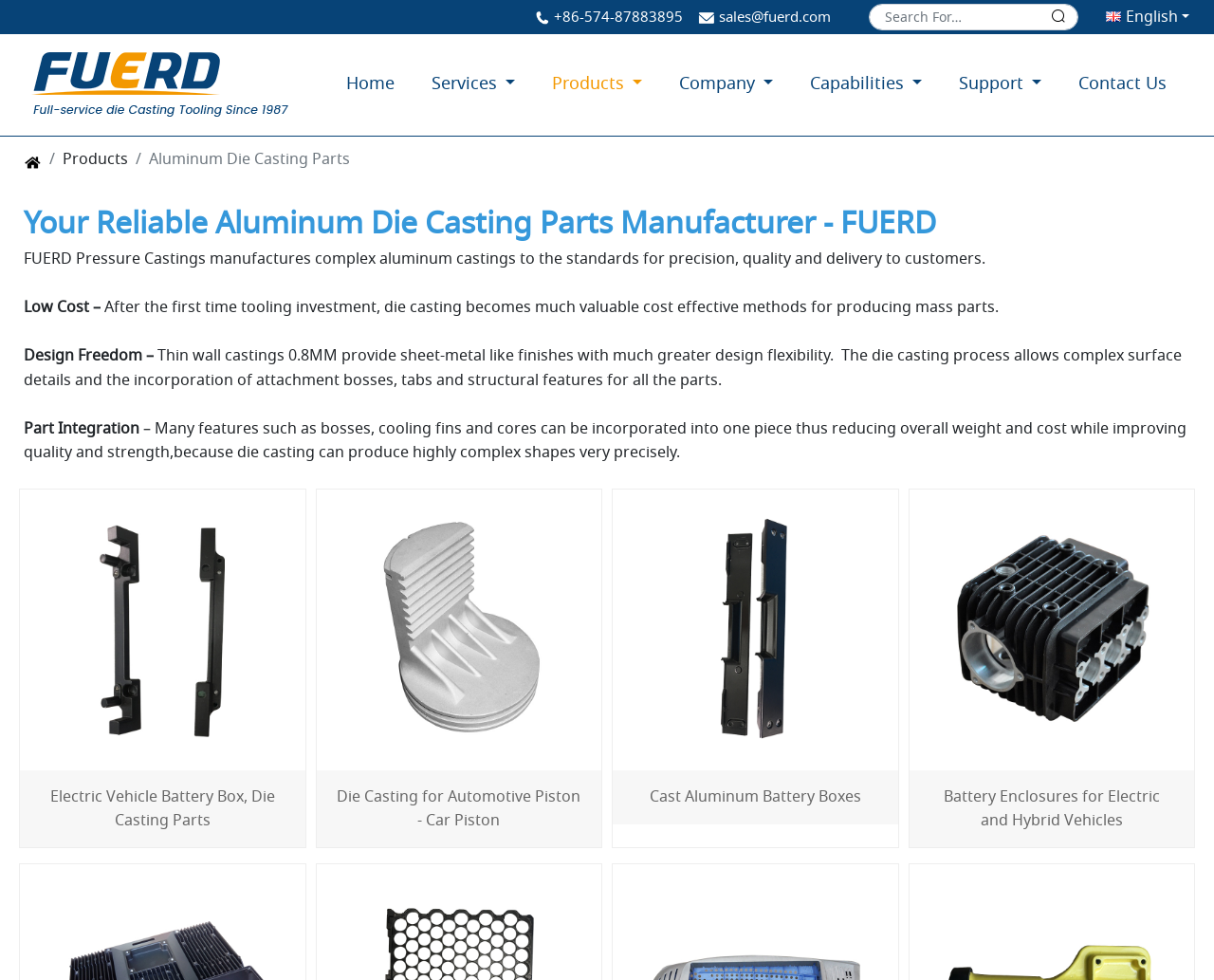What is the language of the webpage? Refer to the image and provide a one-word or short phrase answer.

English